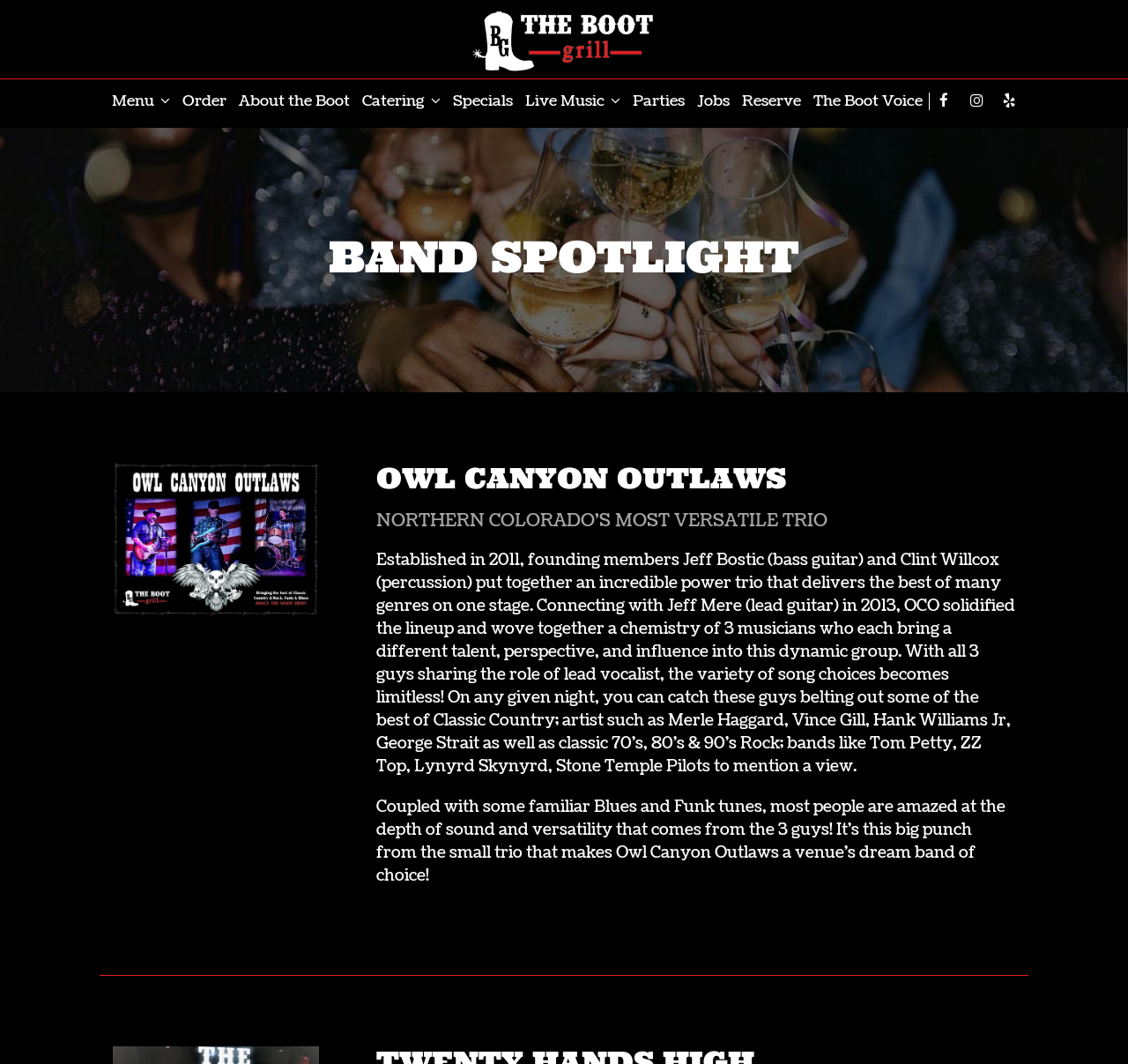Please locate the bounding box coordinates for the element that should be clicked to achieve the following instruction: "Visit the Facebook page". Ensure the coordinates are given as four float numbers between 0 and 1, i.e., [left, top, right, bottom].

[0.824, 0.081, 0.849, 0.108]